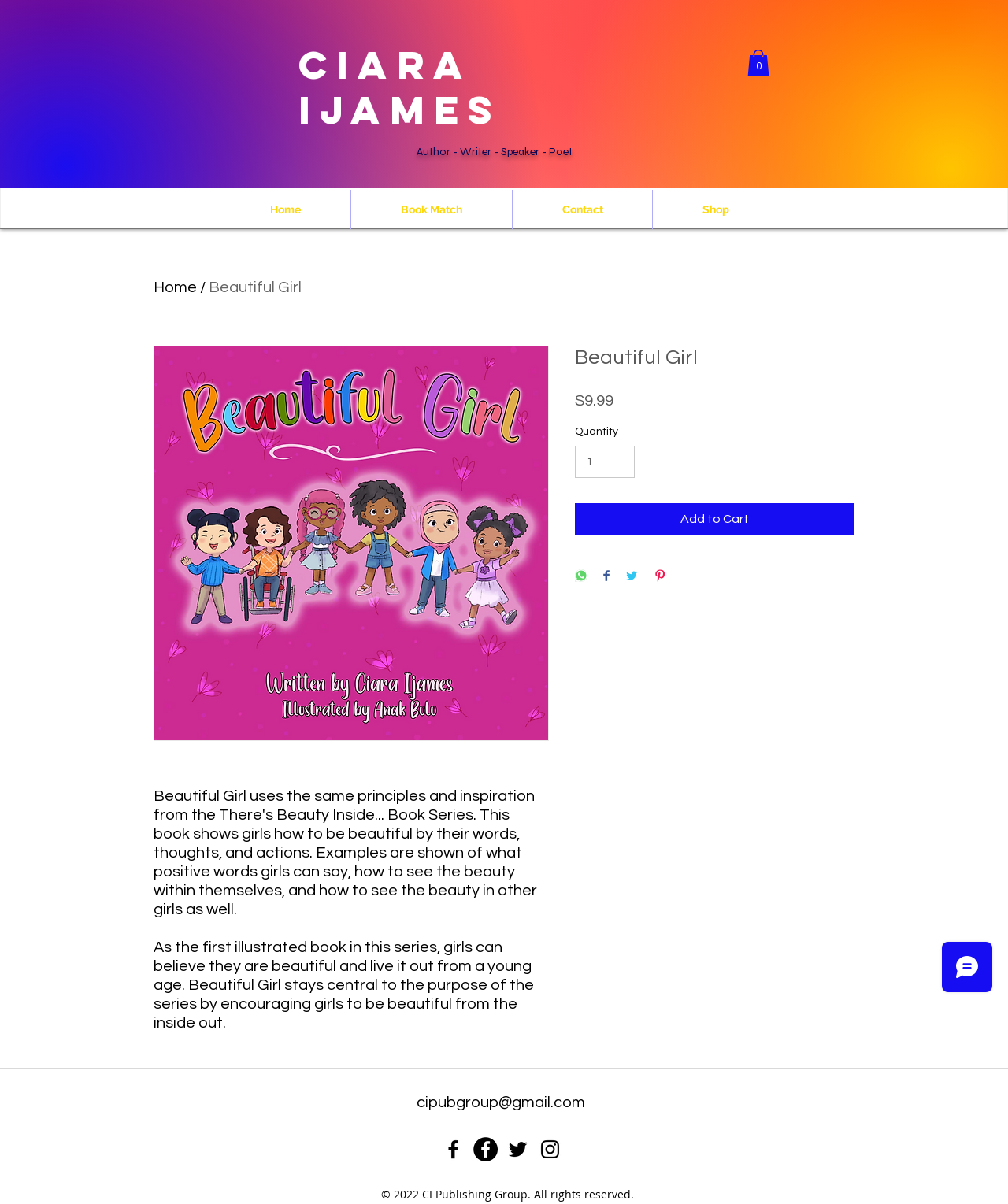Identify the bounding box coordinates of the clickable region to carry out the given instruction: "Click the 'Home' link".

[0.219, 0.157, 0.348, 0.19]